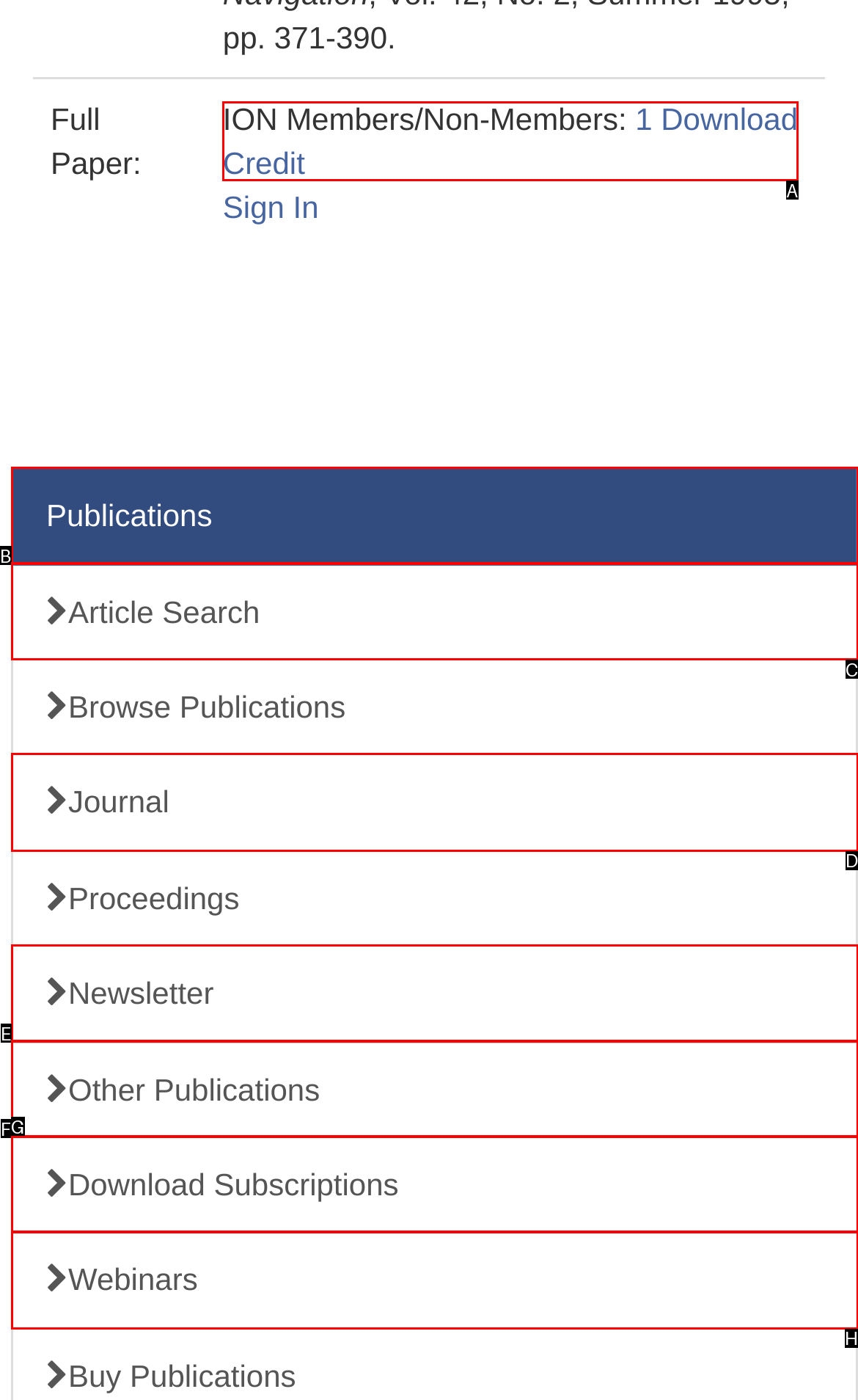Decide which letter you need to select to fulfill the task: View journals
Answer with the letter that matches the correct option directly.

D